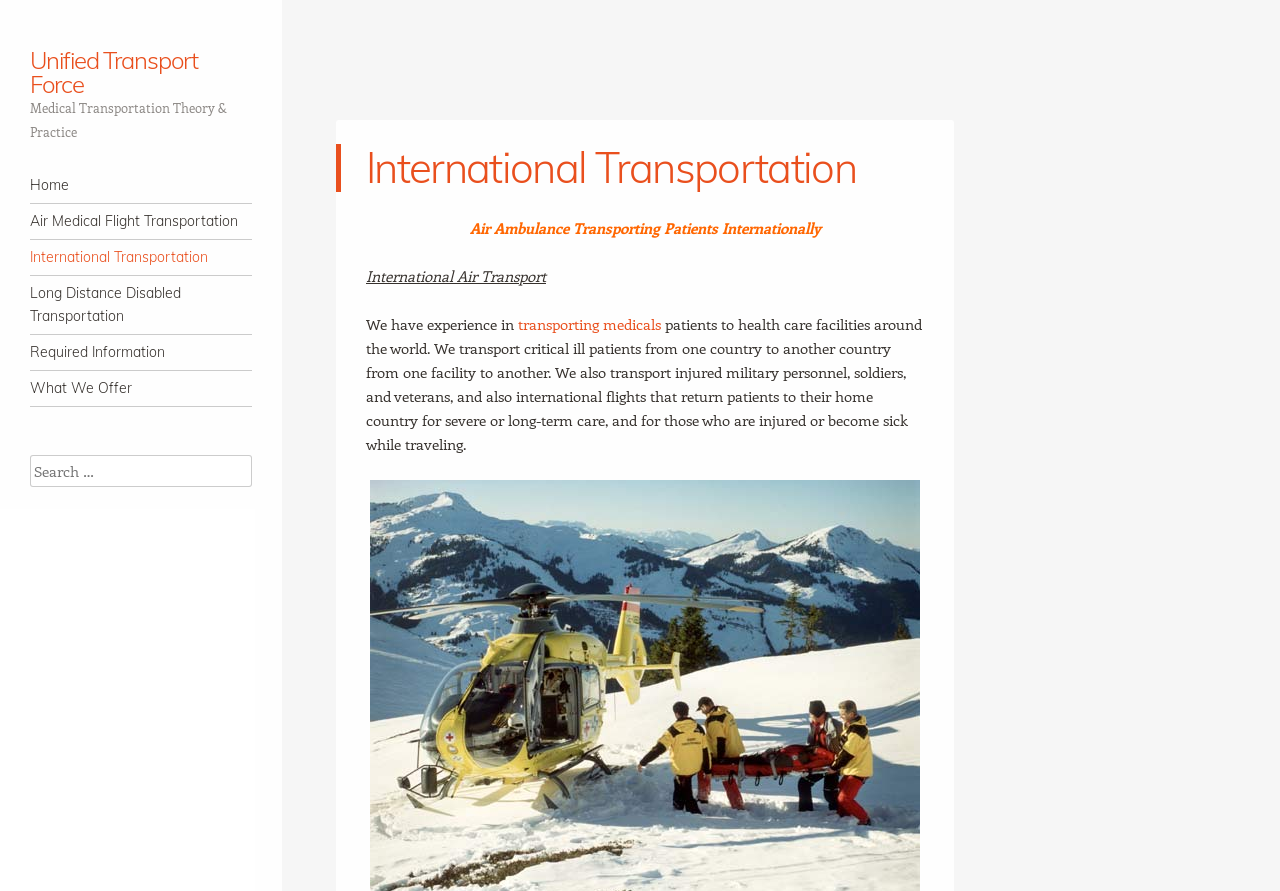Identify the bounding box coordinates for the region of the element that should be clicked to carry out the instruction: "Go to International Transportation". The bounding box coordinates should be four float numbers between 0 and 1, i.e., [left, top, right, bottom].

[0.023, 0.269, 0.197, 0.309]